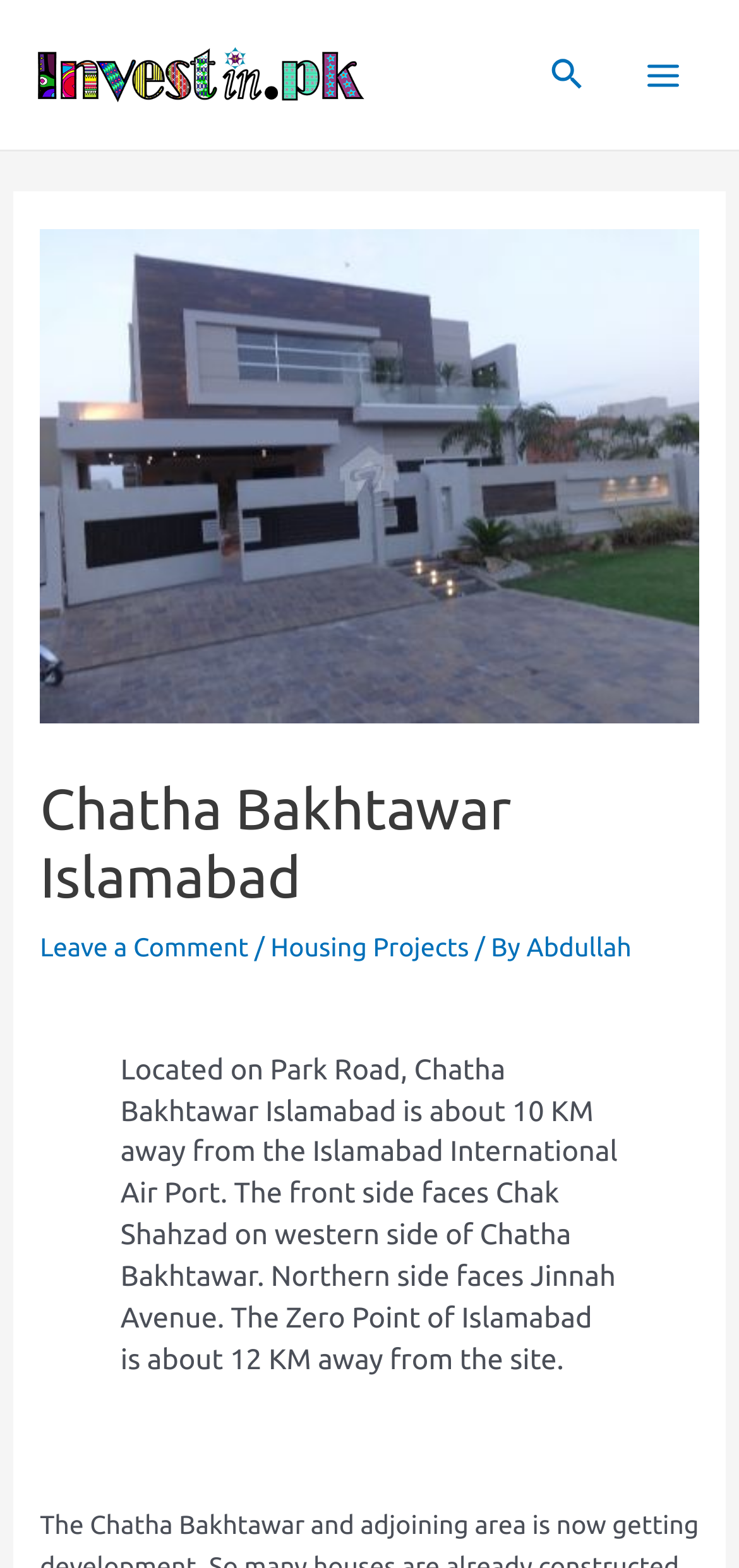What is the direction of Chak Shahzad from the project?
Look at the screenshot and provide an in-depth answer.

I found the answer by reading the blockquote section of the webpage, which describes the location of the project and mentions that the front side faces Chak Shahzad on the western side of Chatha Bakhtawar.